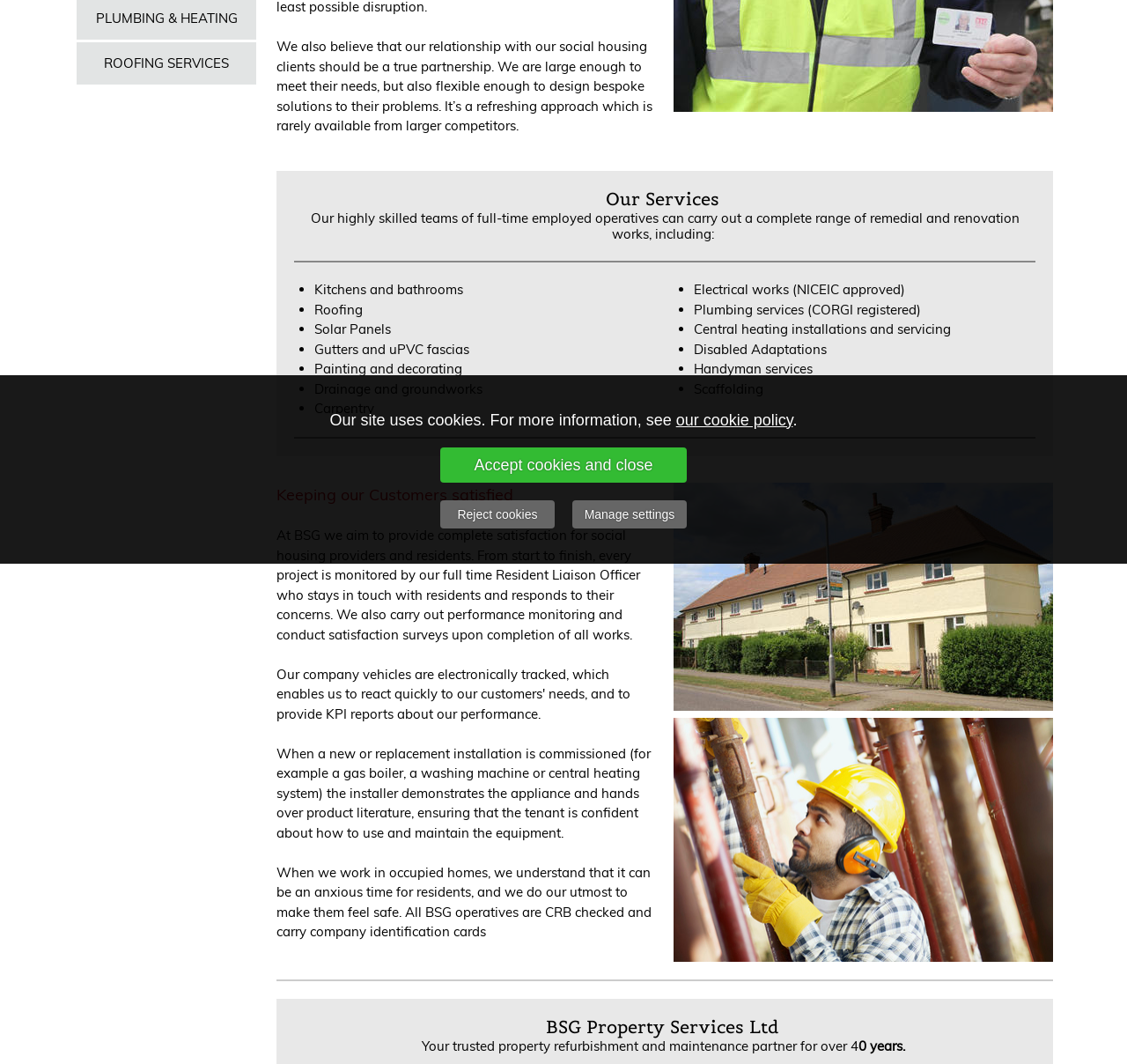Provide the bounding box coordinates of the HTML element described by the text: "attmassage@yahoo.com". The coordinates should be in the format [left, top, right, bottom] with values between 0 and 1.

None